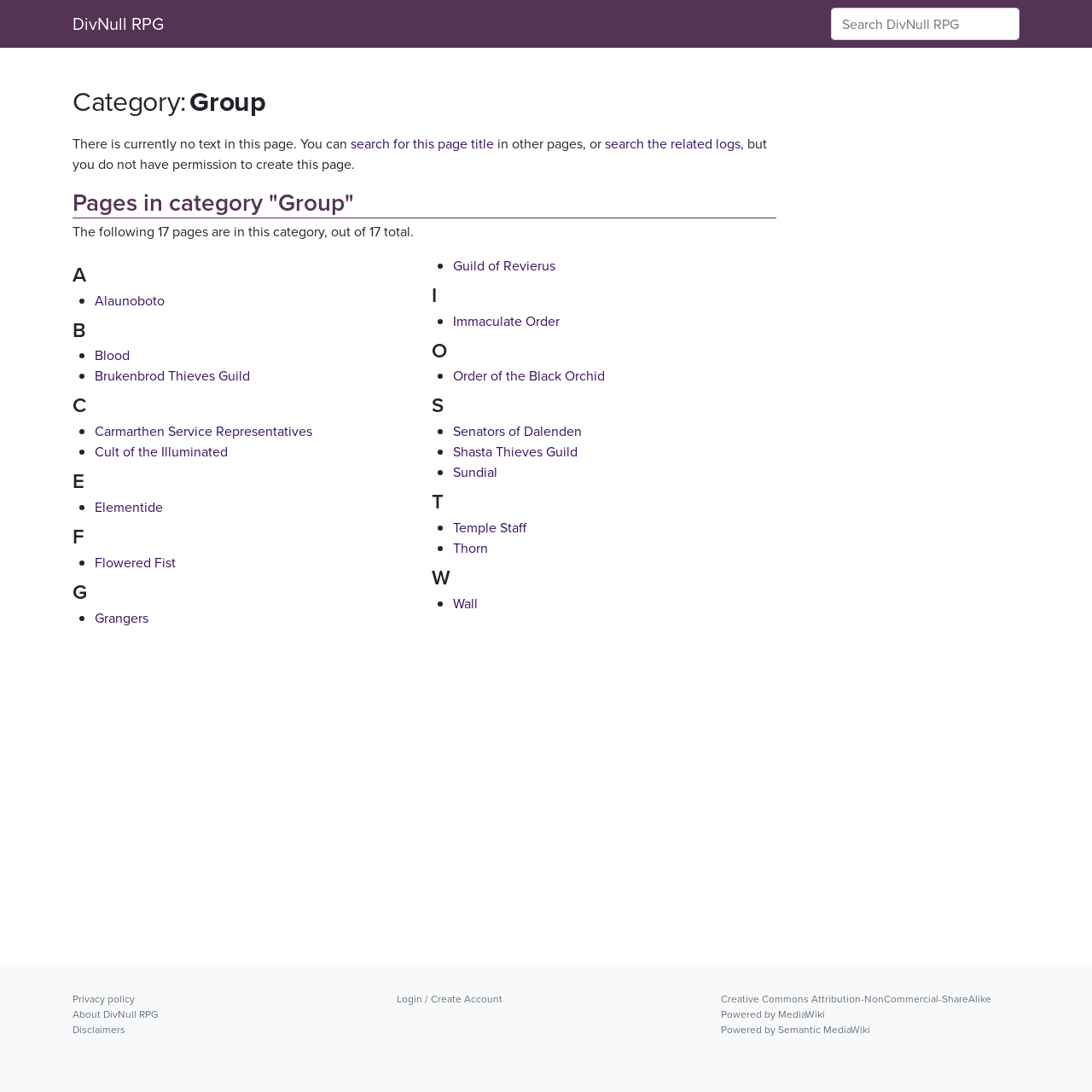Can you find the bounding box coordinates for the element to click on to achieve the instruction: "View the privacy policy"?

[0.066, 0.908, 0.123, 0.922]